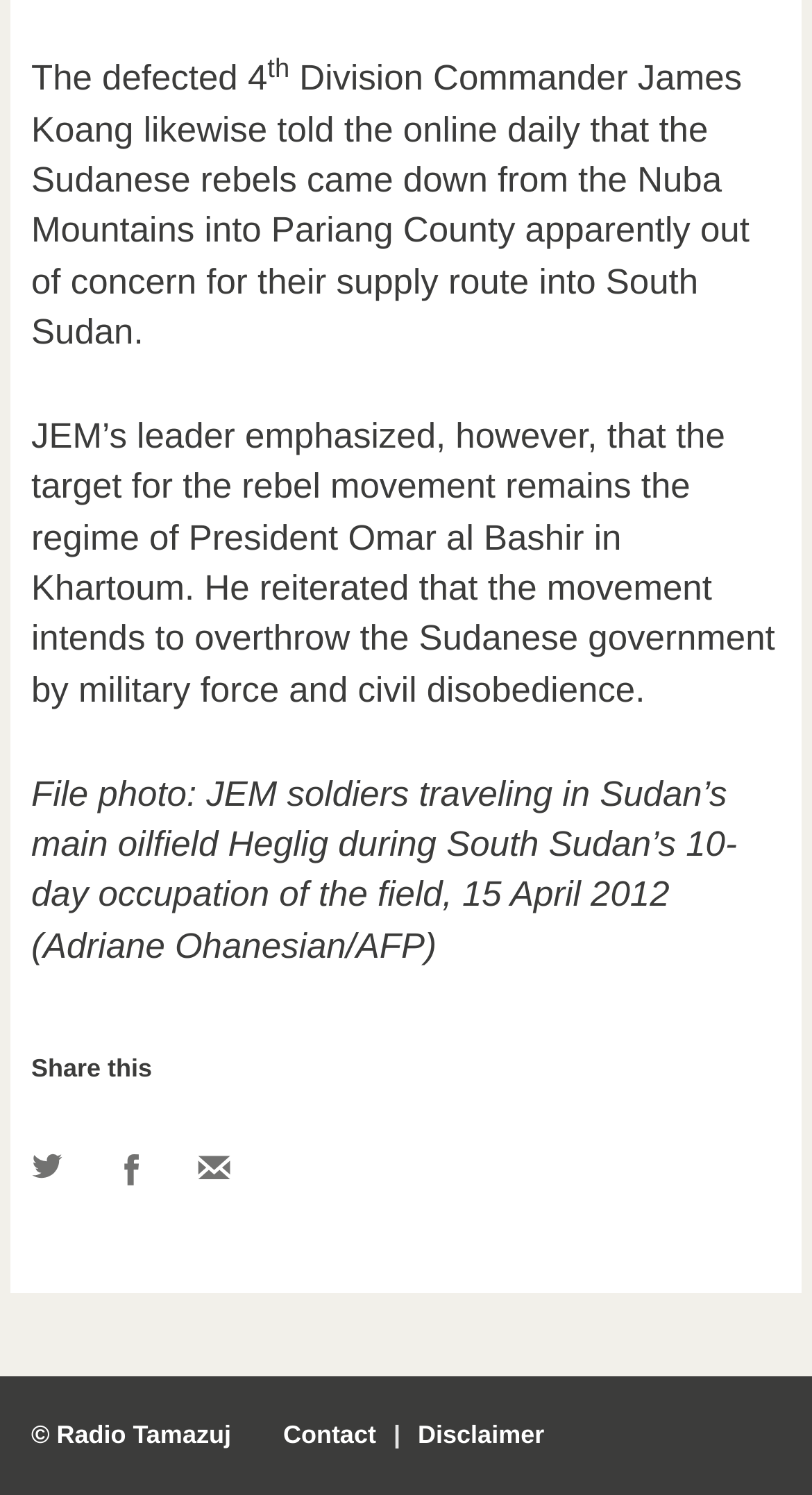What is the name of the president mentioned in the article?
Use the information from the screenshot to give a comprehensive response to the question.

The answer can be found in the paragraph that mentions 'JEM’s leader emphasized, however, that the target for the rebel movement remains the regime of President Omar al Bashir in Khartoum.'